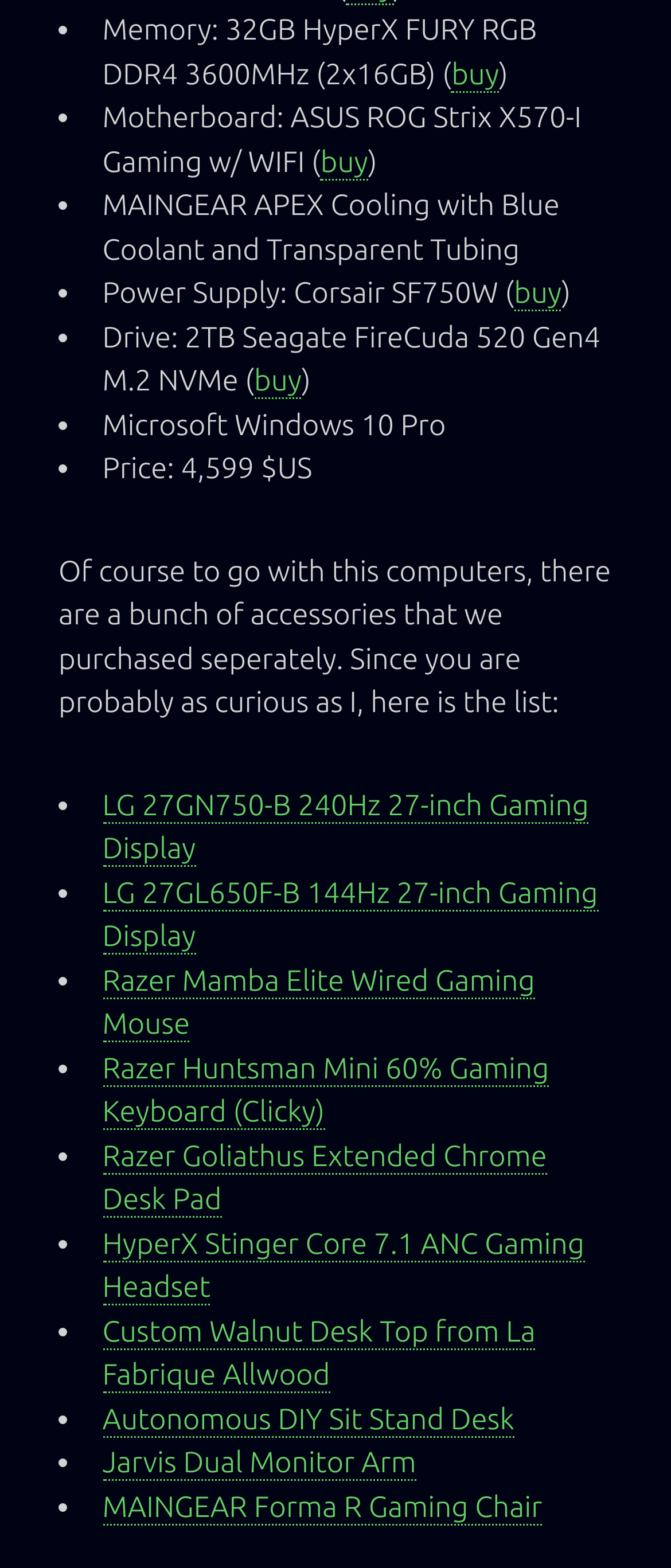Please find the bounding box coordinates of the element's region to be clicked to carry out this instruction: "view LG 27GN750-B 240Hz 27-inch Gaming Display".

[0.153, 0.503, 0.877, 0.553]